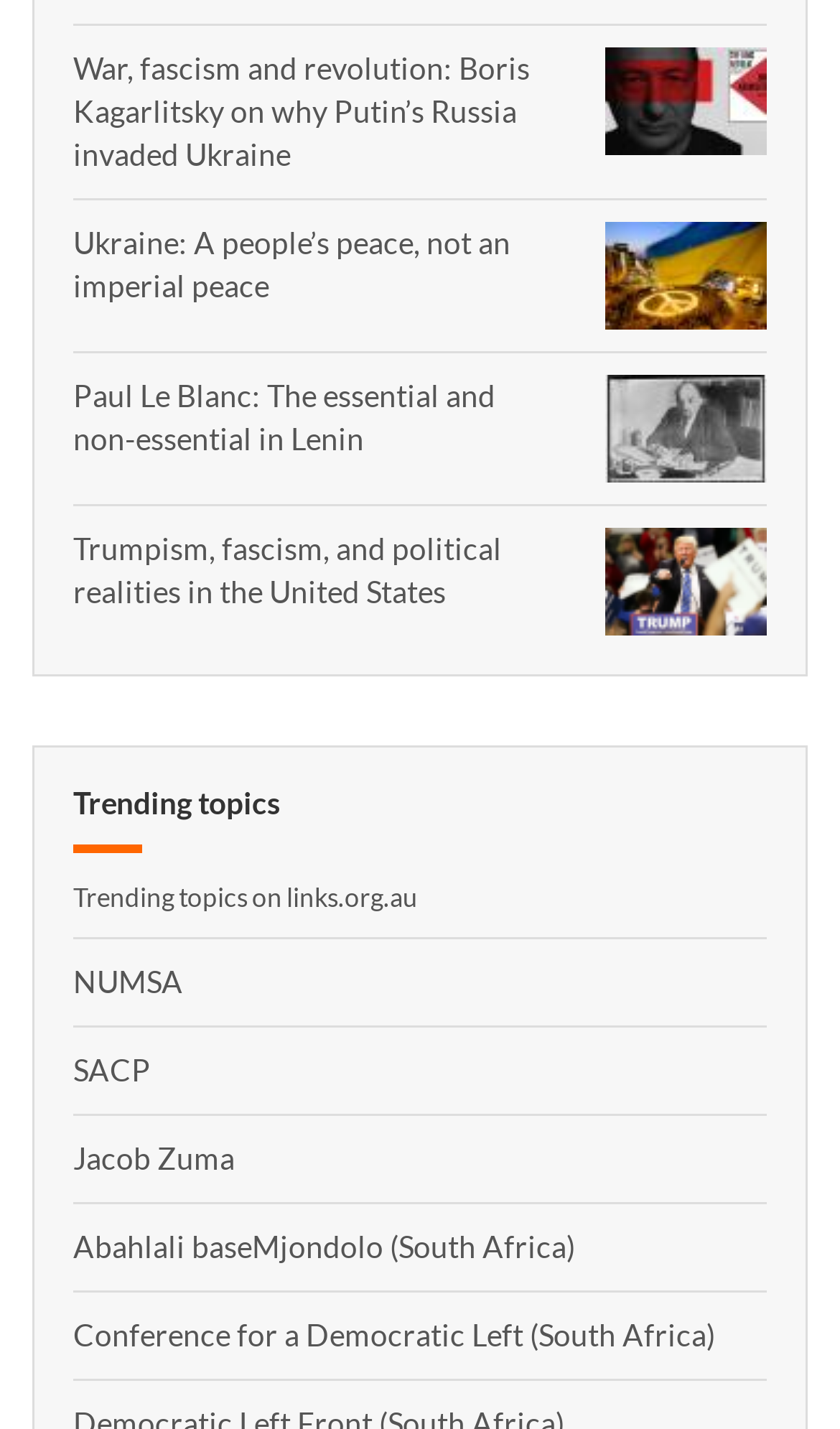Kindly determine the bounding box coordinates for the clickable area to achieve the given instruction: "Read about NUMSA".

[0.087, 0.673, 0.218, 0.703]